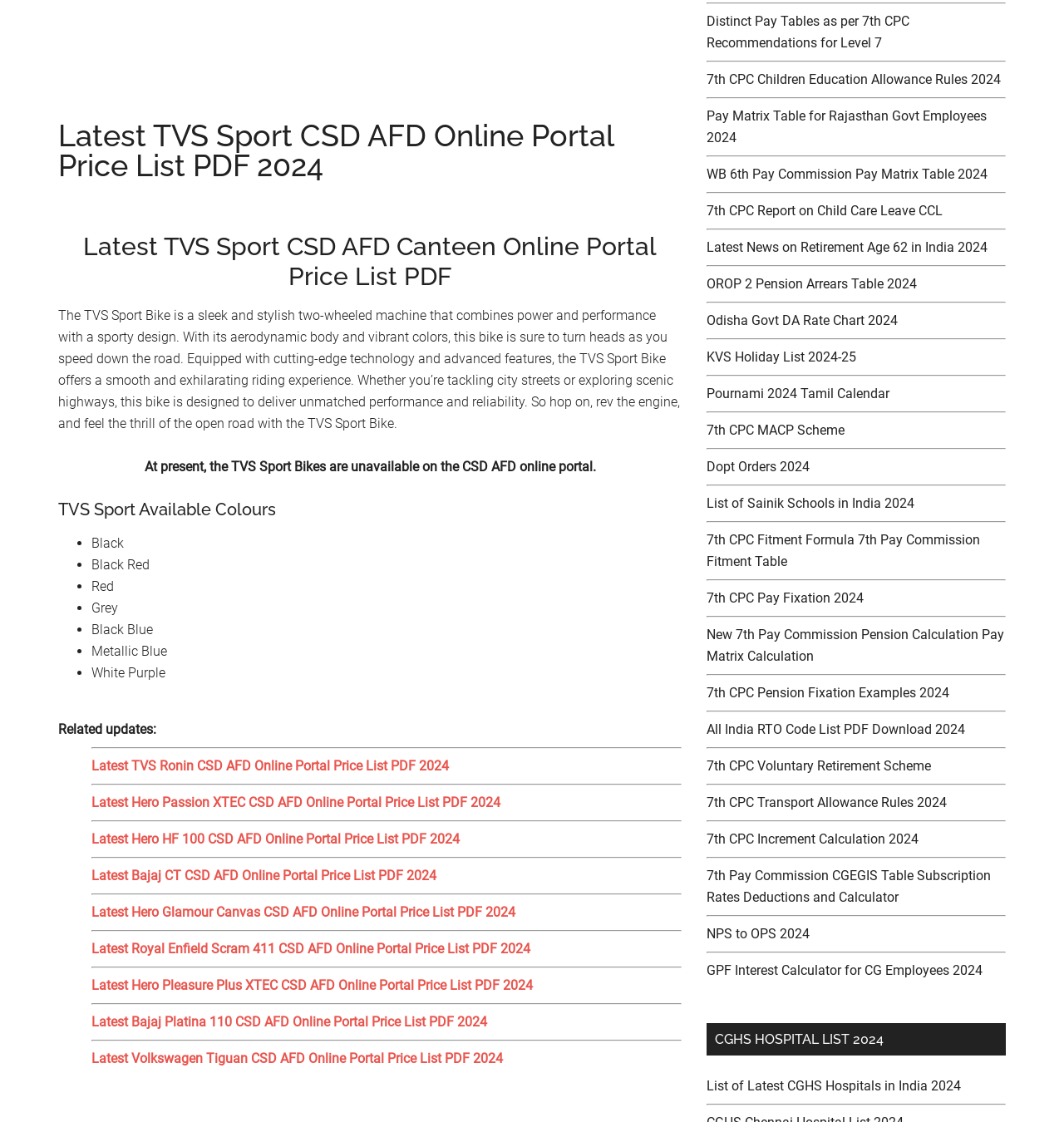What is the purpose of the separators on the webpage?
Answer the question with just one word or phrase using the image.

To separate links